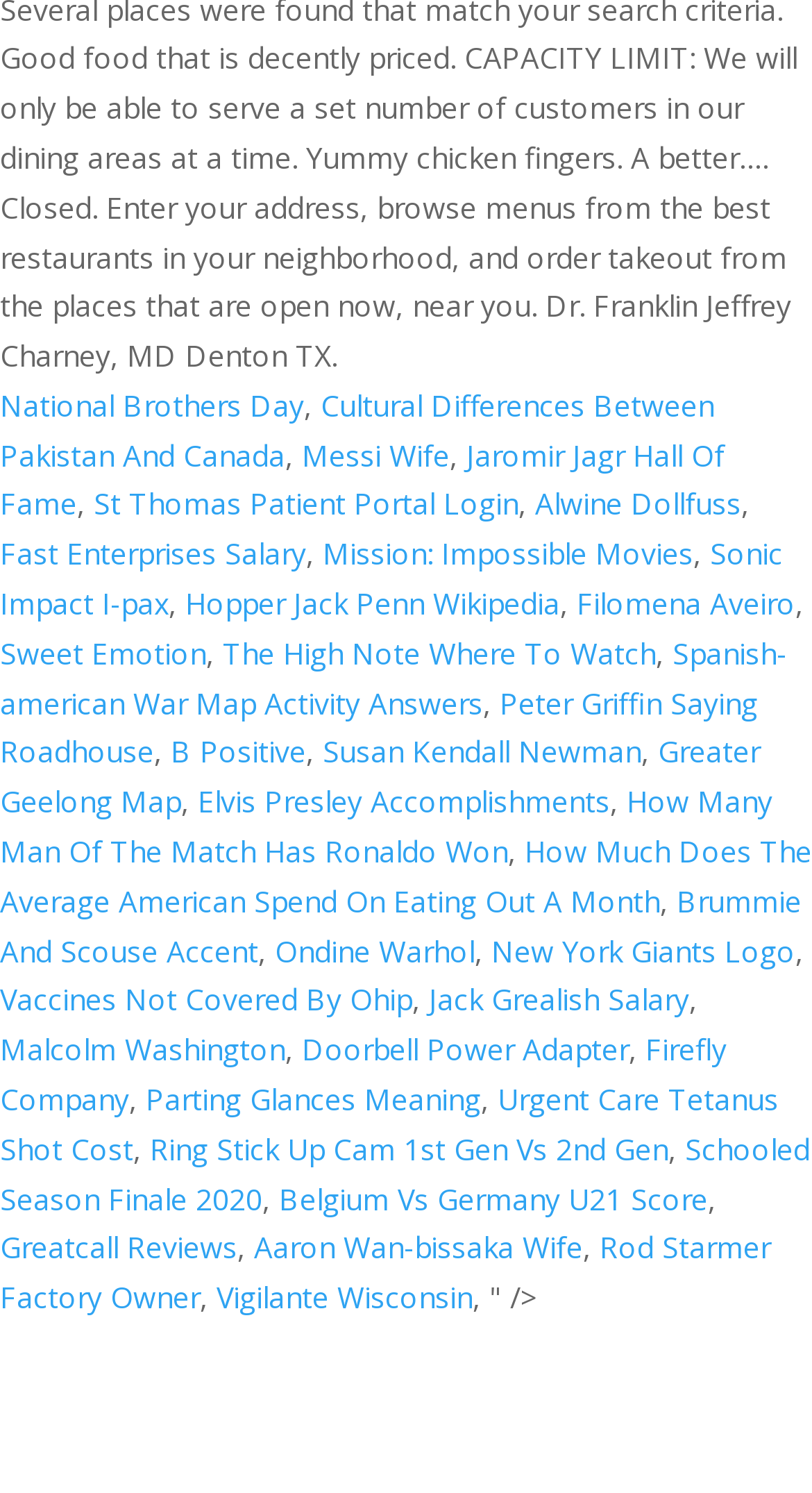Are there any commas on this webpage?
Provide a concise answer using a single word or phrase based on the image.

Yes